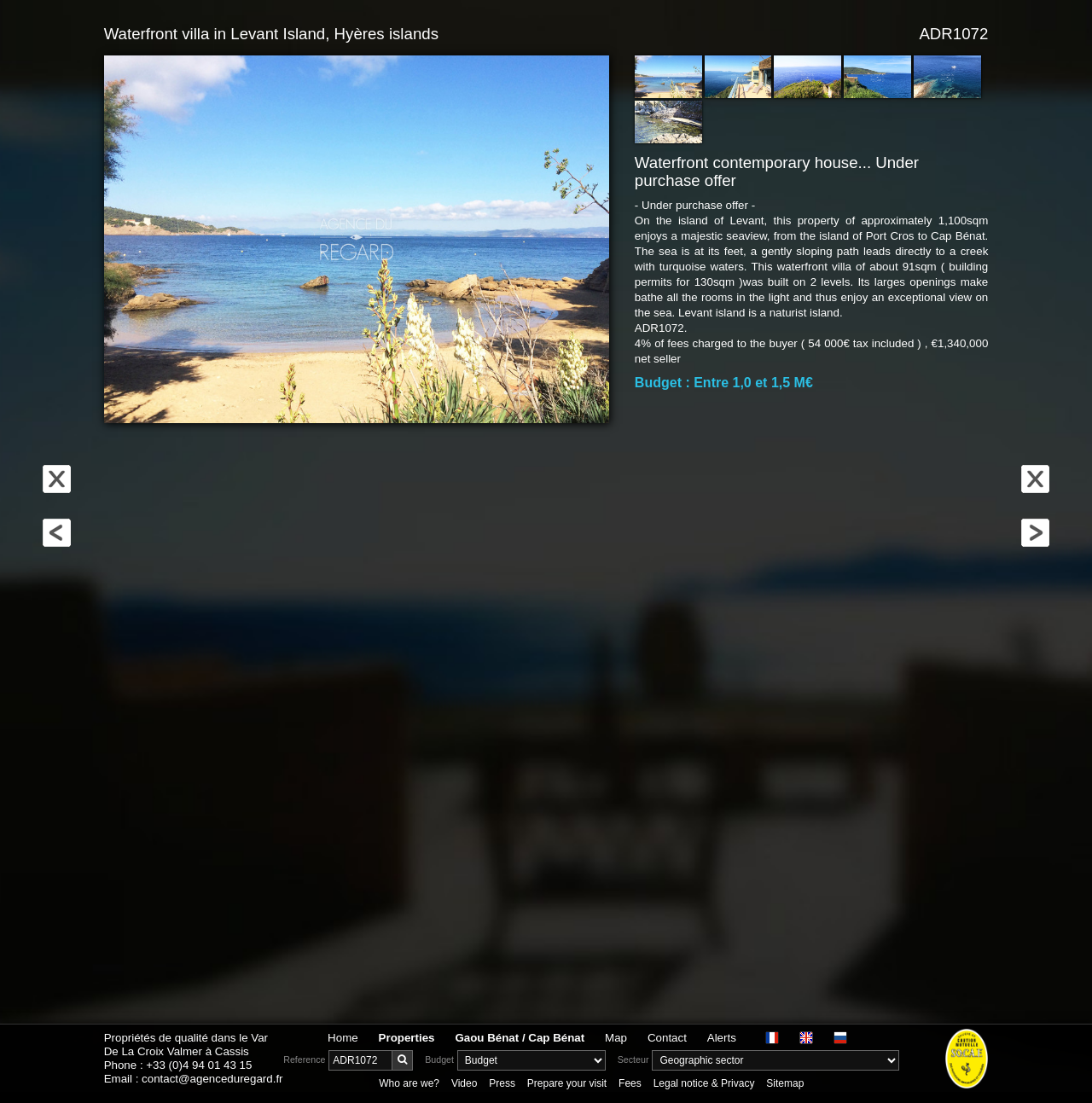Given the element description, predict the bounding box coordinates in the format (top-left x, top-left y, bottom-right x, bottom-right y), using floating point numbers between 0 and 1: Home

[0.292, 0.933, 0.336, 0.949]